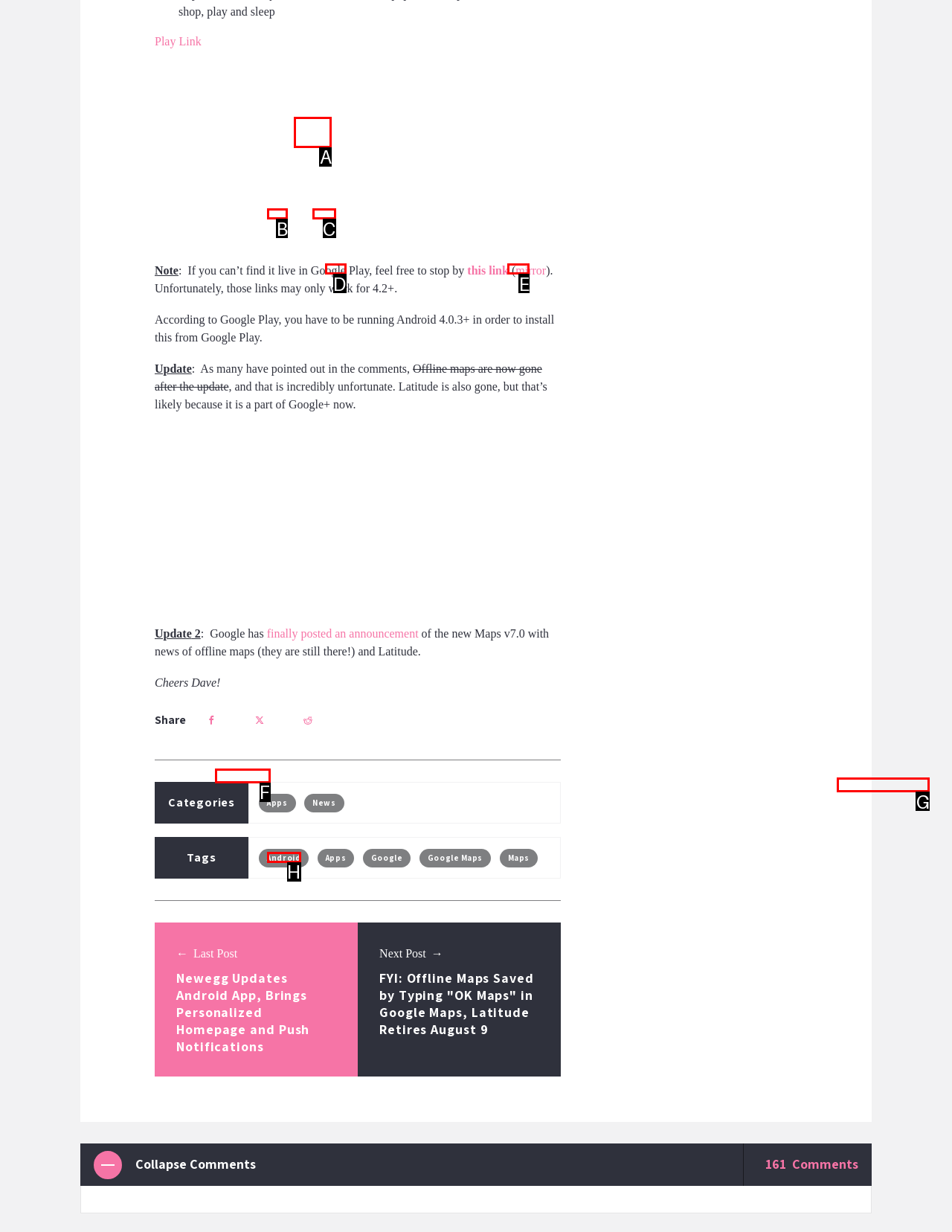Determine the HTML element to be clicked to complete the task: Click on the 'Android' tag. Answer by giving the letter of the selected option.

H